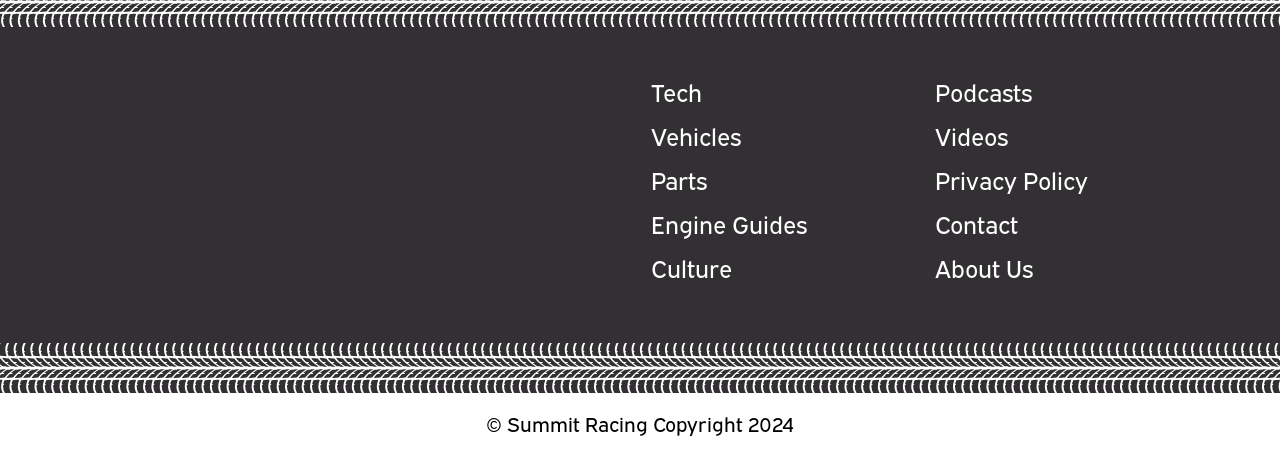What categories are available in the footer navigation?
Examine the webpage screenshot and provide an in-depth answer to the question.

The footer navigation section has several categories, including Tech, Vehicles, Parts, Engine Guides, Culture, Podcasts, Videos, Privacy Policy, Contact, and About Us.